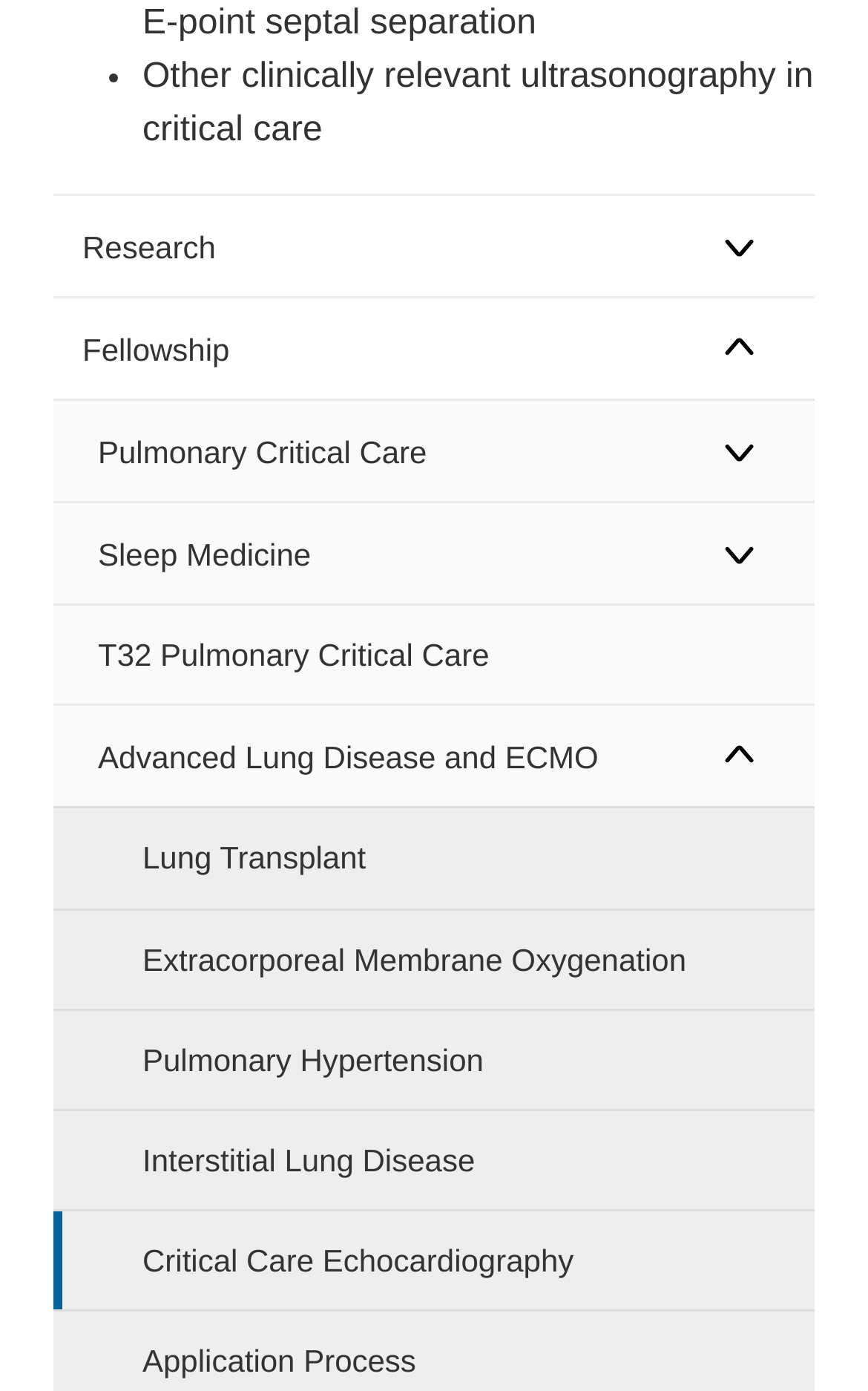Find the bounding box coordinates of the element's region that should be clicked in order to follow the given instruction: "Choose the 'Lung Transplant' option". The coordinates should consist of four float numbers between 0 and 1, i.e., [left, top, right, bottom].

[0.062, 0.582, 0.938, 0.652]